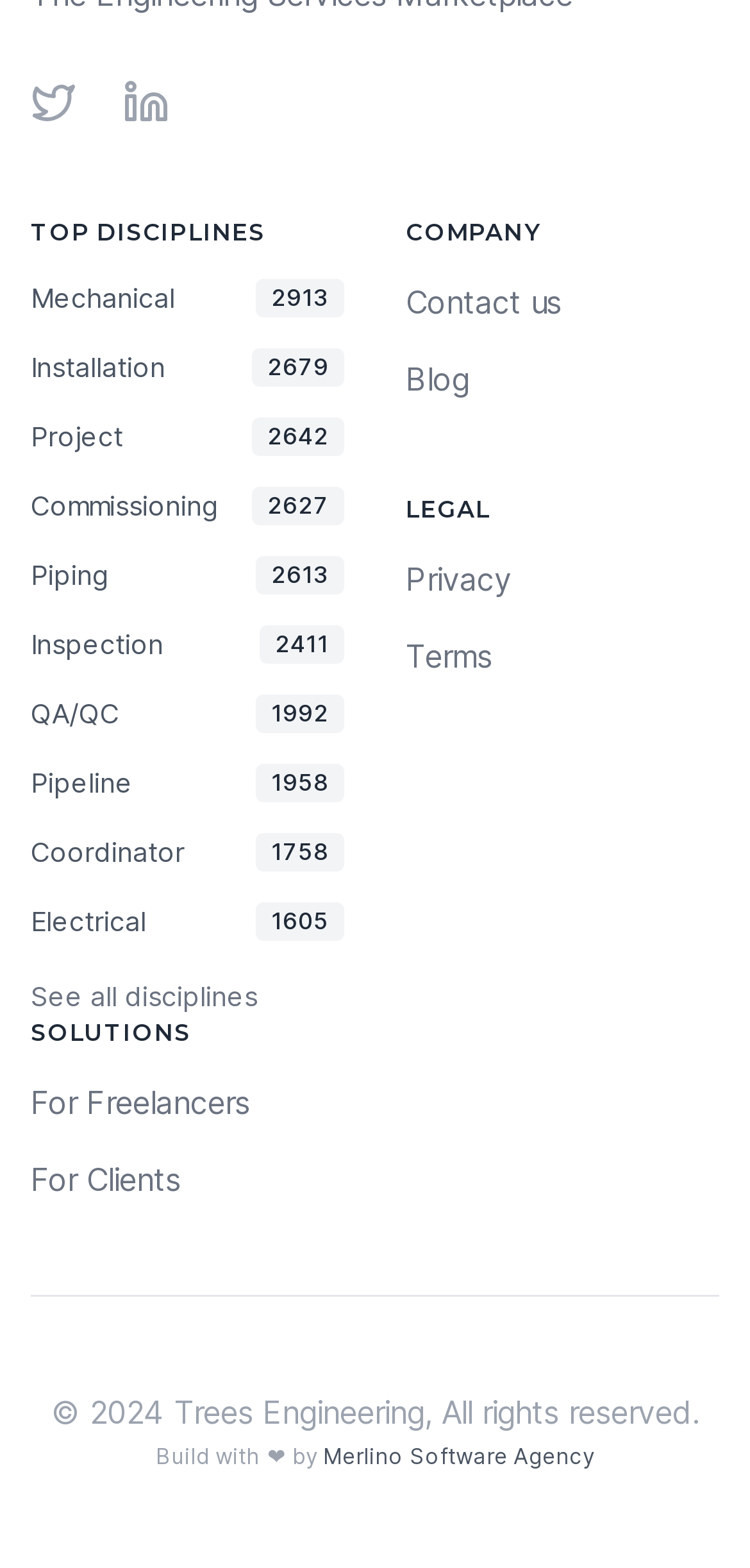Provide the bounding box coordinates in the format (top-left x, top-left y, bottom-right x, bottom-right y). All values are floating point numbers between 0 and 1. Determine the bounding box coordinate of the UI element described as: Merlino Software Agency

[0.431, 0.875, 0.792, 0.892]